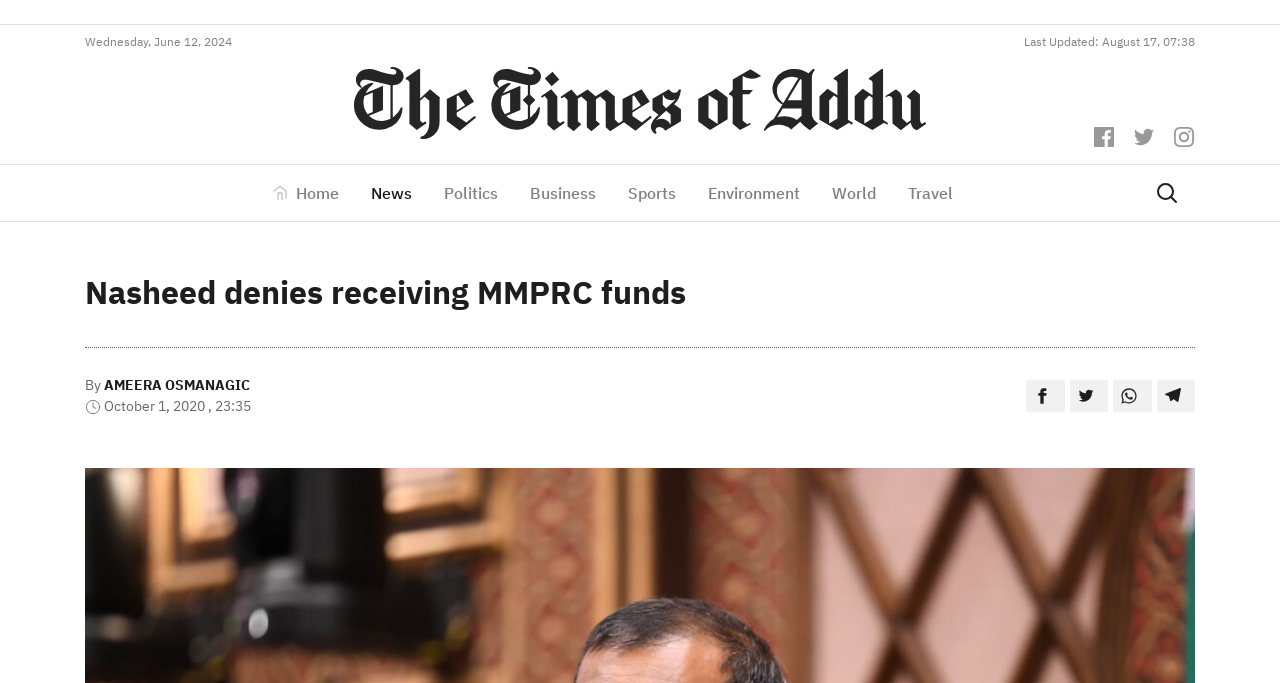Generate the text content of the main heading of the webpage.

Nasheed denies receiving MMPRC funds